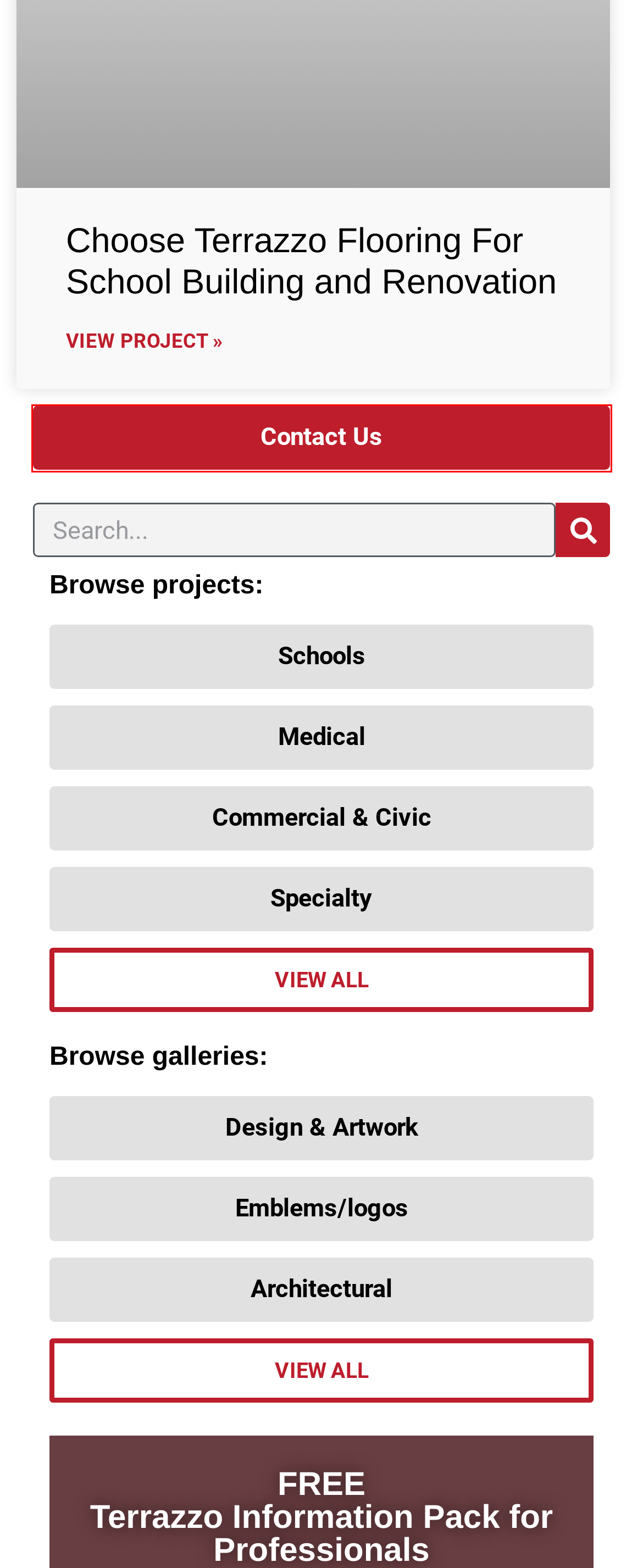Look at the screenshot of the webpage and find the element within the red bounding box. Choose the webpage description that best fits the new webpage that will appear after clicking the element. Here are the candidates:
A. Architectural Image Gallery | Andreola Terrazzo & Restorations
B. Contact Andreola Terrazzo & Restoration, Inc. | 972-487-1919 | Texas
C. Design & Artwork - Andreola Terrazzo
D. Ebook - Andreola Terrazzo
E. Emblems/Logos - Andreola Terrazzo
F. Gallery | Andreola Terrazzo & Restoration, Inc. | Terrazzo Flooring Design
G. Specialty Archives - Andreola Terrazzo
H. Medical Archives - Andreola Terrazzo

B